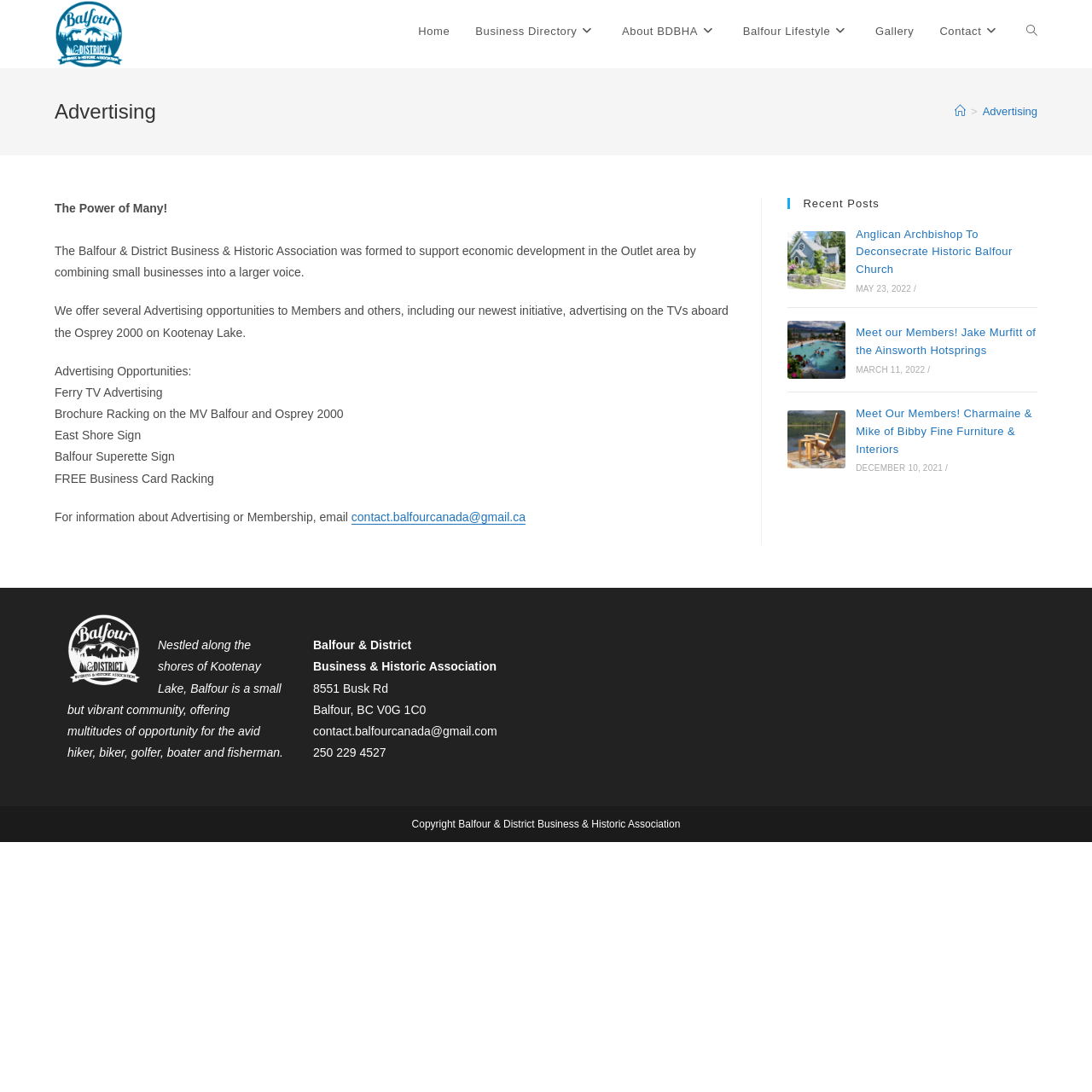What is the purpose of the association?
Refer to the image and provide a one-word or short phrase answer.

Support economic development